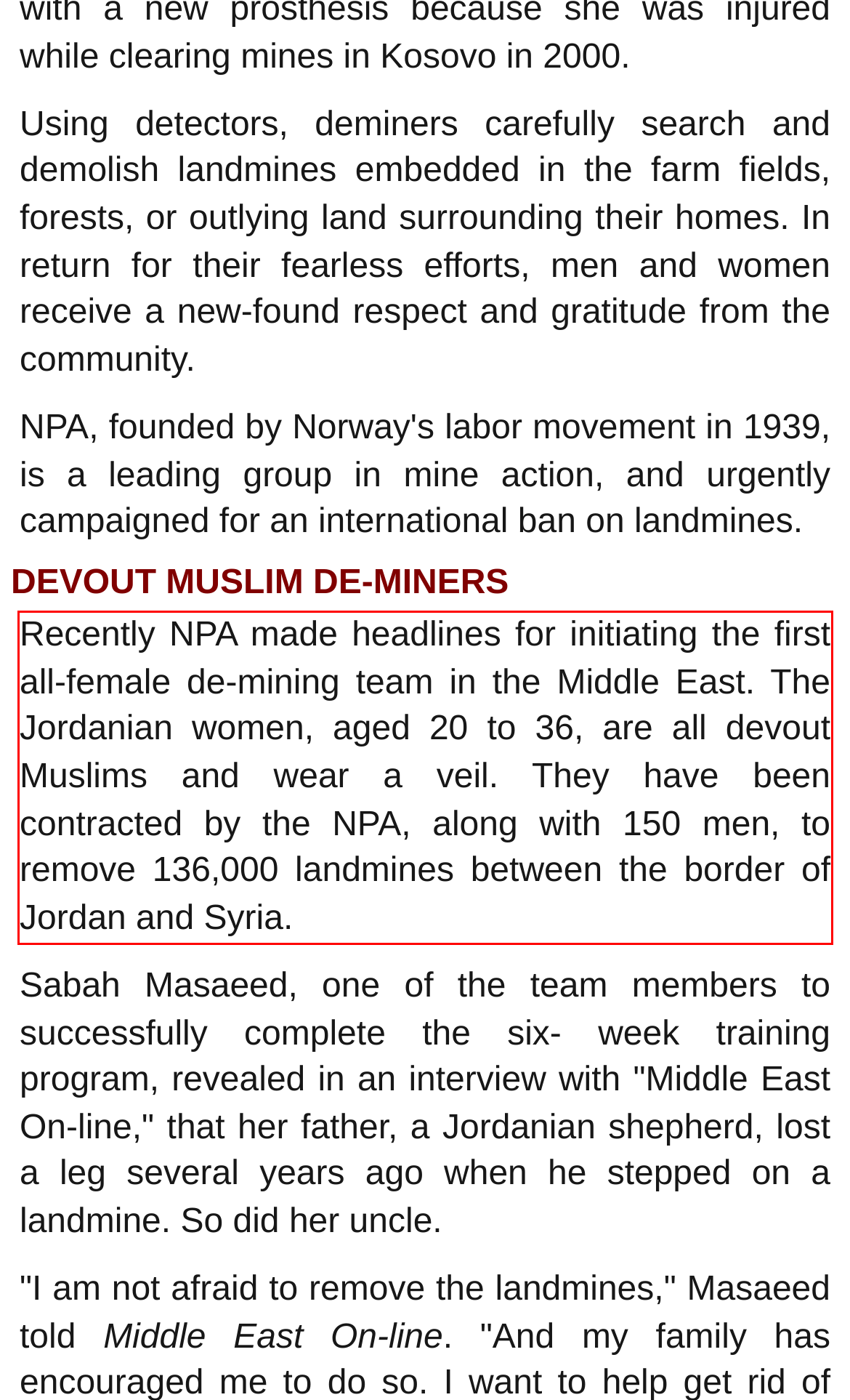Given a webpage screenshot with a red bounding box, perform OCR to read and deliver the text enclosed by the red bounding box.

Recently NPA made headlines for initiating the first all-female de-mining team in the Middle East. The Jordanian women, aged 20 to 36, are all devout Muslims and wear a veil. They have been contracted by the NPA, along with 150 men, to remove 136,000 landmines between the border of Jordan and Syria.